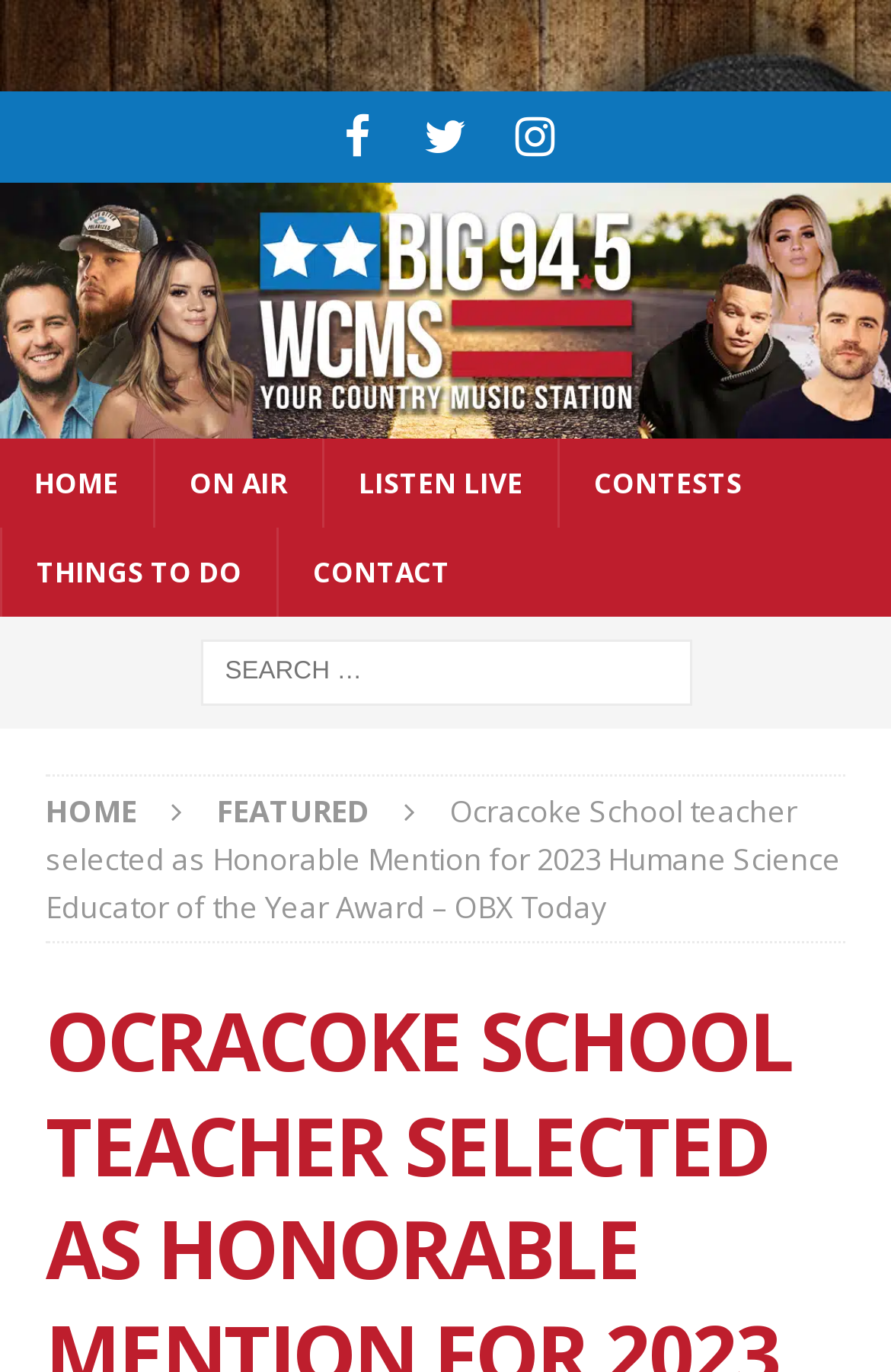Given the element description "Listen Live" in the screenshot, predict the bounding box coordinates of that UI element.

[0.362, 0.319, 0.626, 0.384]